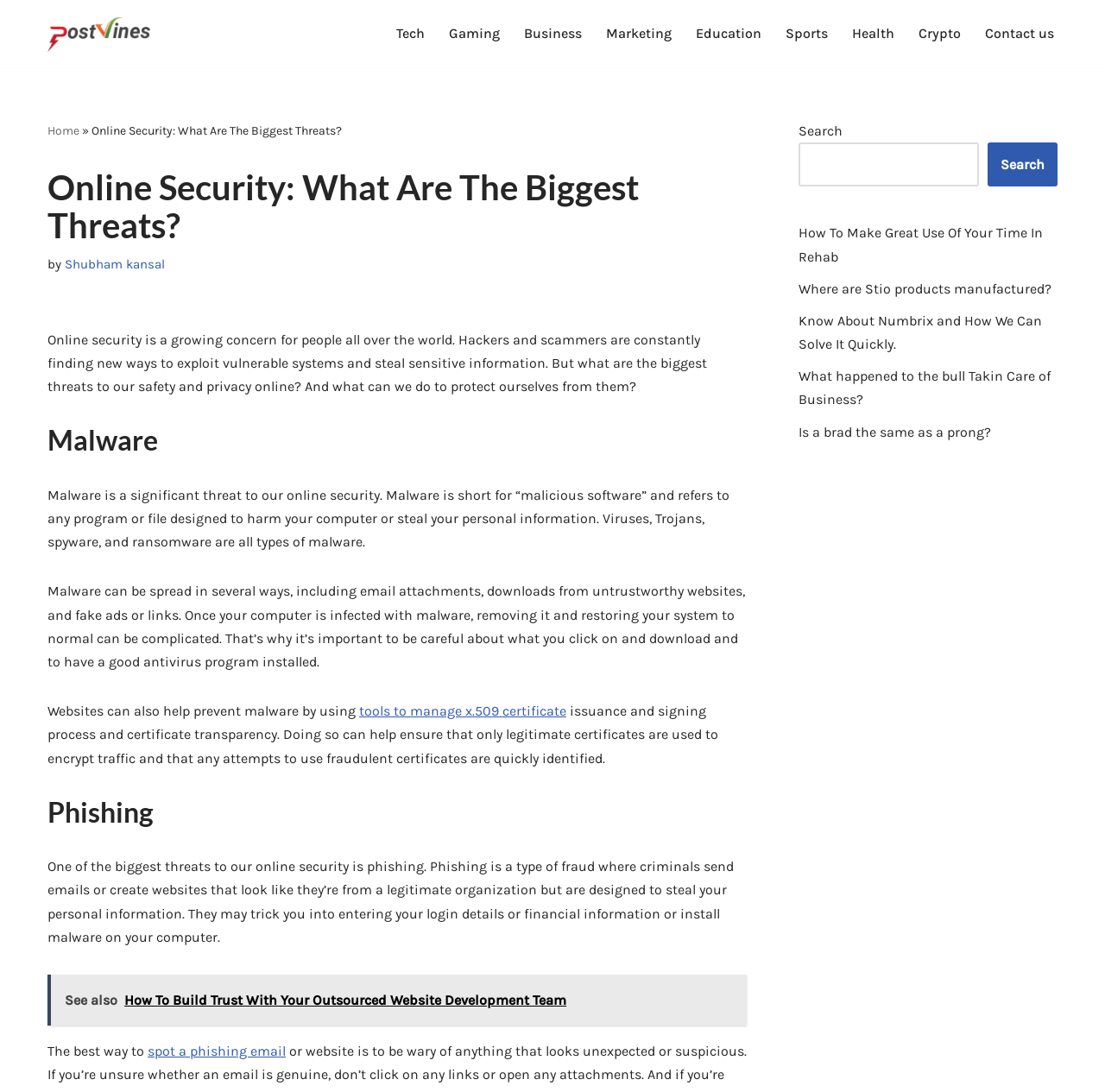Please identify the bounding box coordinates of the region to click in order to complete the given instruction: "Click on the 'Contact us' link". The coordinates should be four float numbers between 0 and 1, i.e., [left, top, right, bottom].

[0.891, 0.02, 0.954, 0.041]